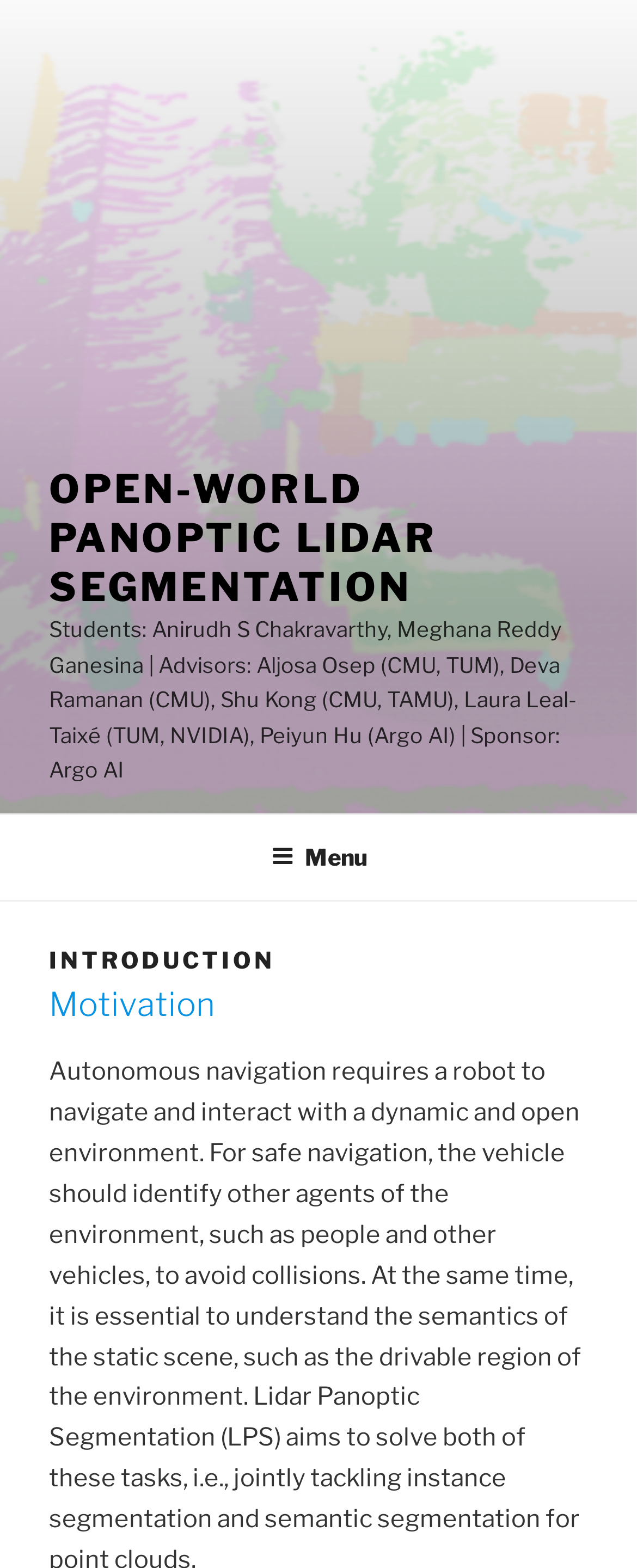What is the name of the first section?
Provide an in-depth and detailed answer to the question.

I found the name of the first section by looking at the heading element with the text 'INTRODUCTION' which is a child of the HeaderAsNonLandmark element.